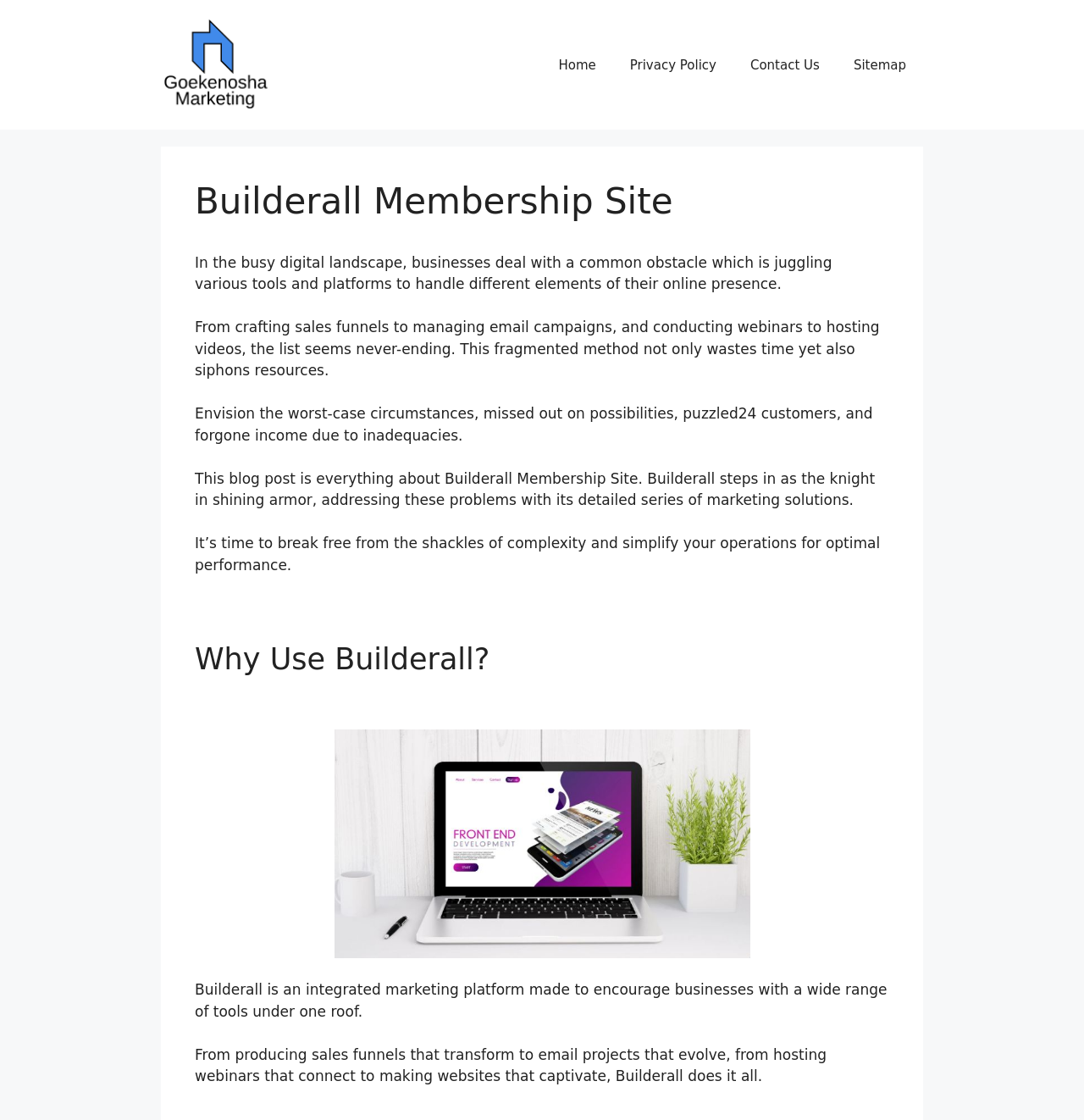Identify the primary heading of the webpage and provide its text.

Builderall Membership Site